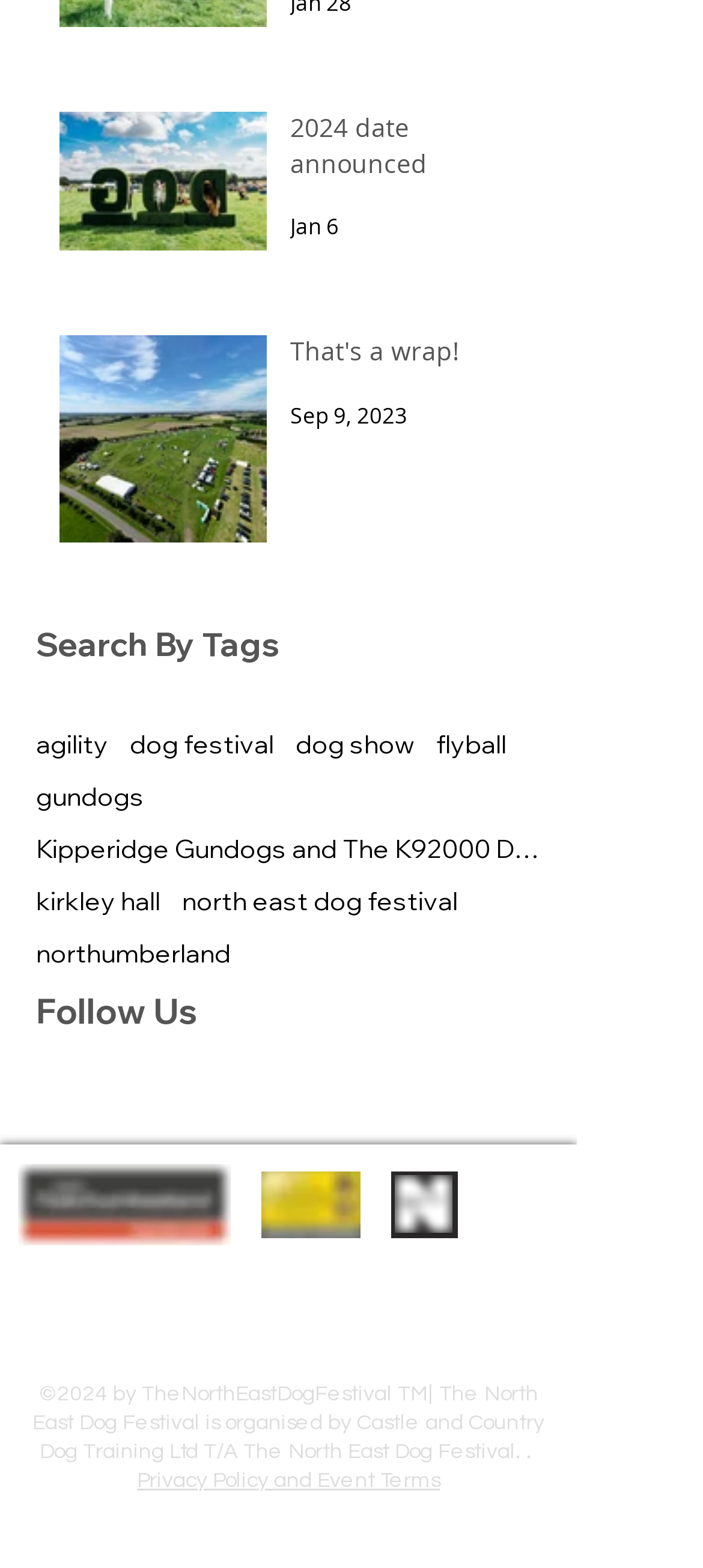Extract the bounding box of the UI element described as: "alt="Vericant"".

None